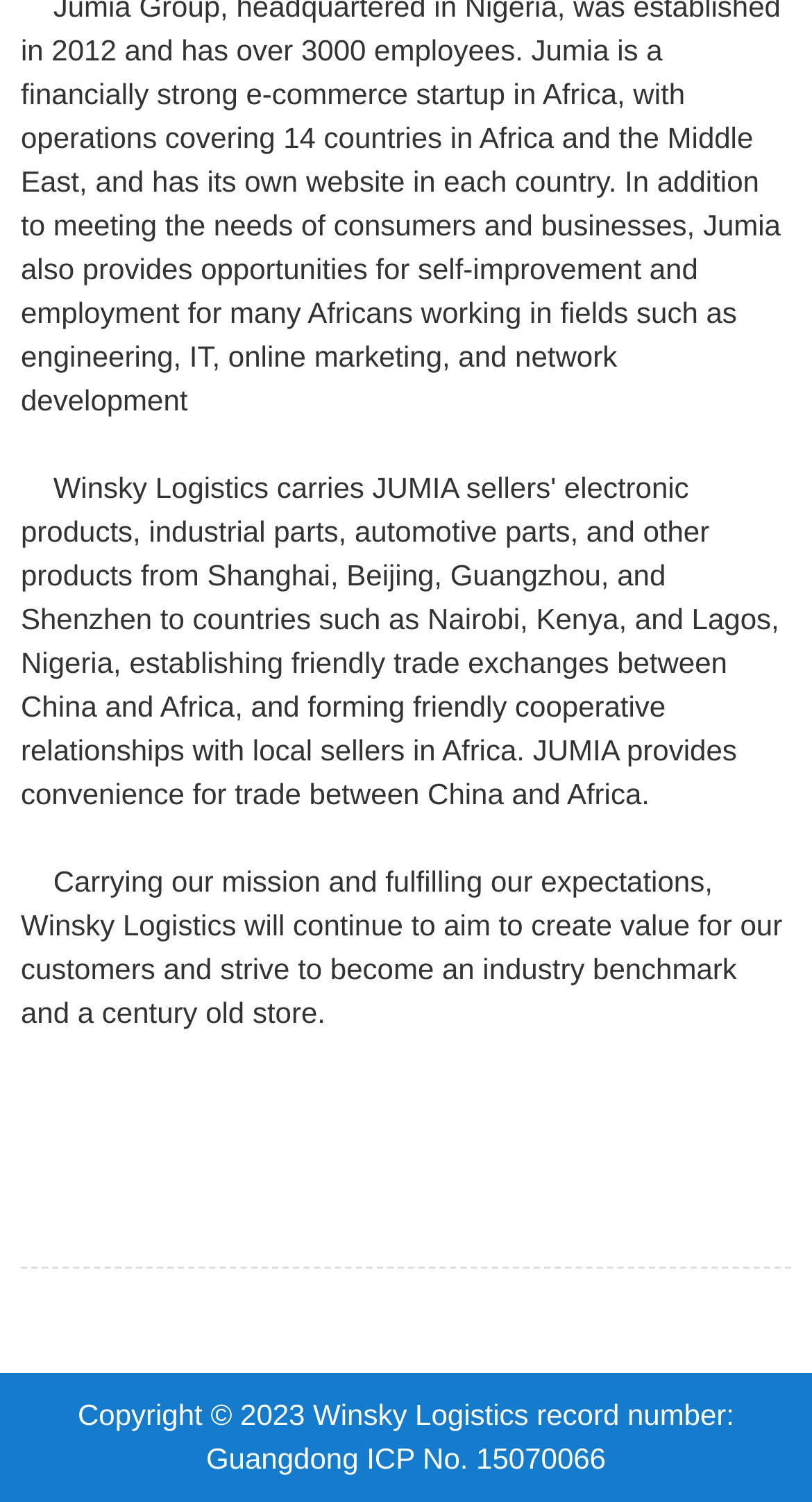For the element described, predict the bounding box coordinates as (top-left x, top-left y, bottom-right x, bottom-right y). All values should be between 0 and 1. Element description: 15070066

[0.586, 0.96, 0.746, 0.982]